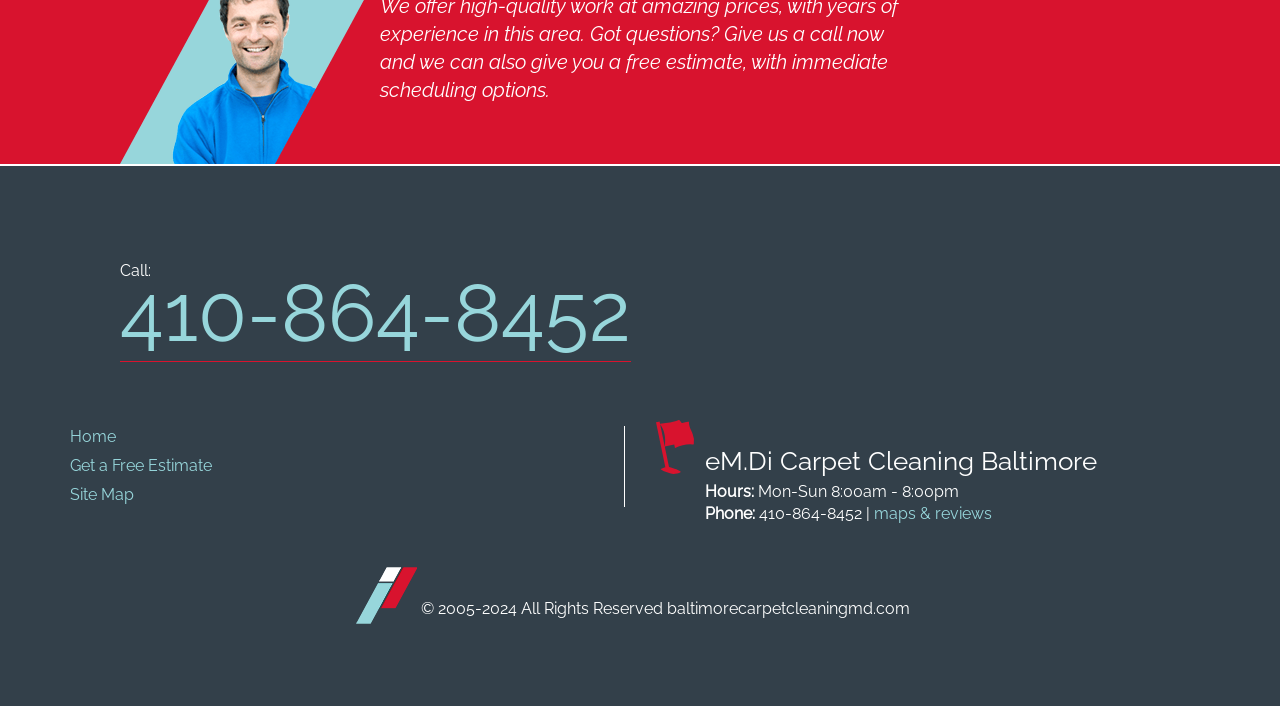What are the business hours?
Using the image provided, answer with just one word or phrase.

Mon-Sun 8:00am - 8:00pm